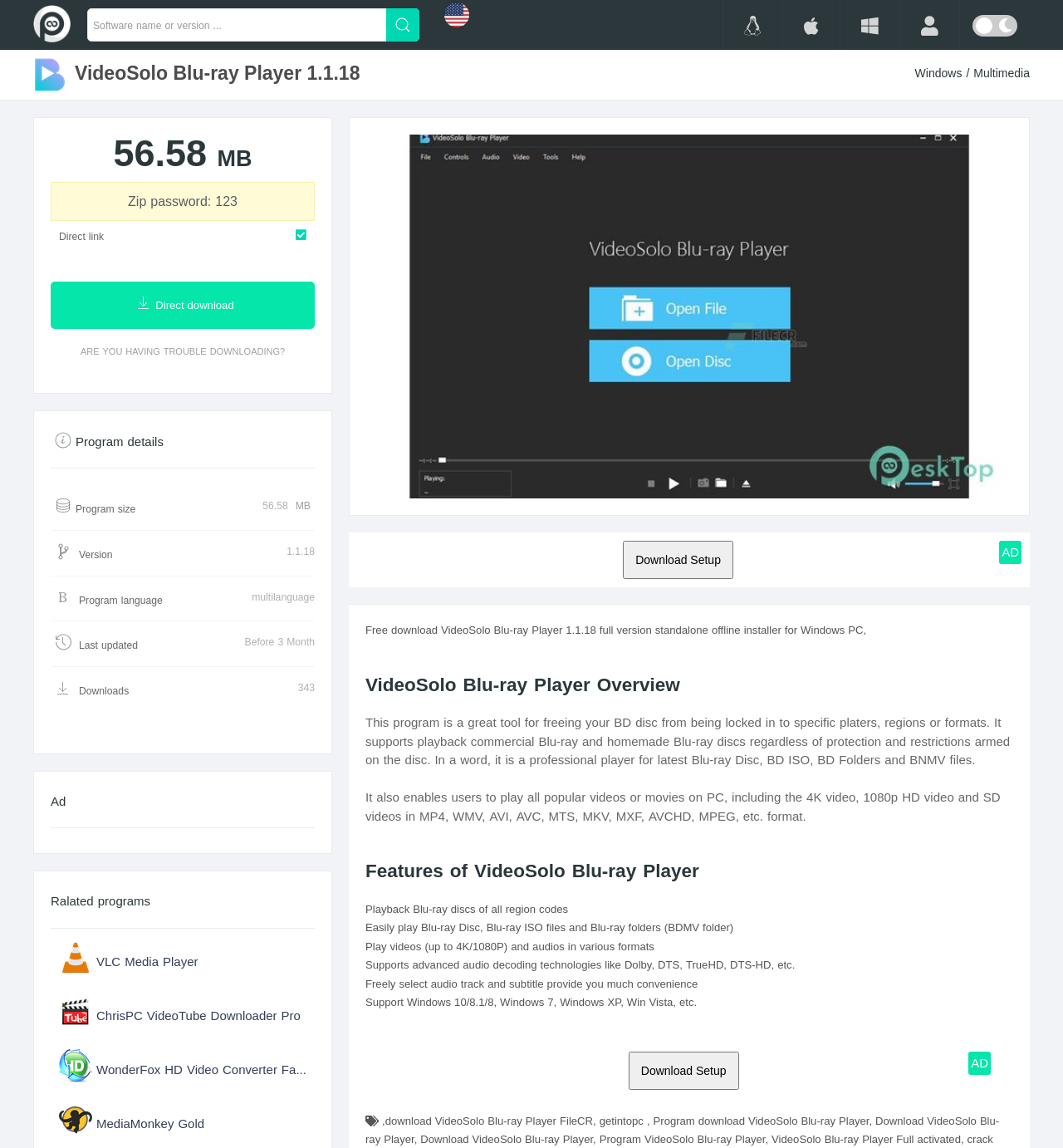What is the name of the software?
Could you please answer the question thoroughly and with as much detail as possible?

I found the answer by looking at the heading 'VideoSolo Blu-ray Player 1.1.18' which is a prominent element on the webpage, indicating that the software being discussed is VideoSolo Blu-ray Player.